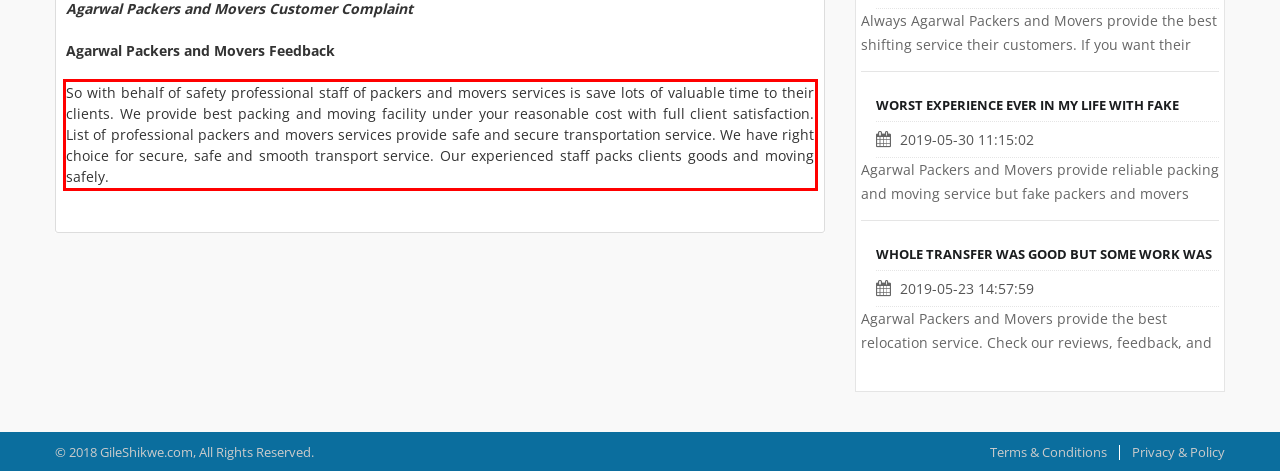Please analyze the provided webpage screenshot and perform OCR to extract the text content from the red rectangle bounding box.

So with behalf of safety professional staff of packers and movers services is save lots of valuable time to their clients. We provide best packing and moving facility under your reasonable cost with full client satisfaction. List of professional packers and movers services provide safe and secure transportation service. We have right choice for secure, safe and smooth transport service. Our experienced staff packs clients goods and moving safely.